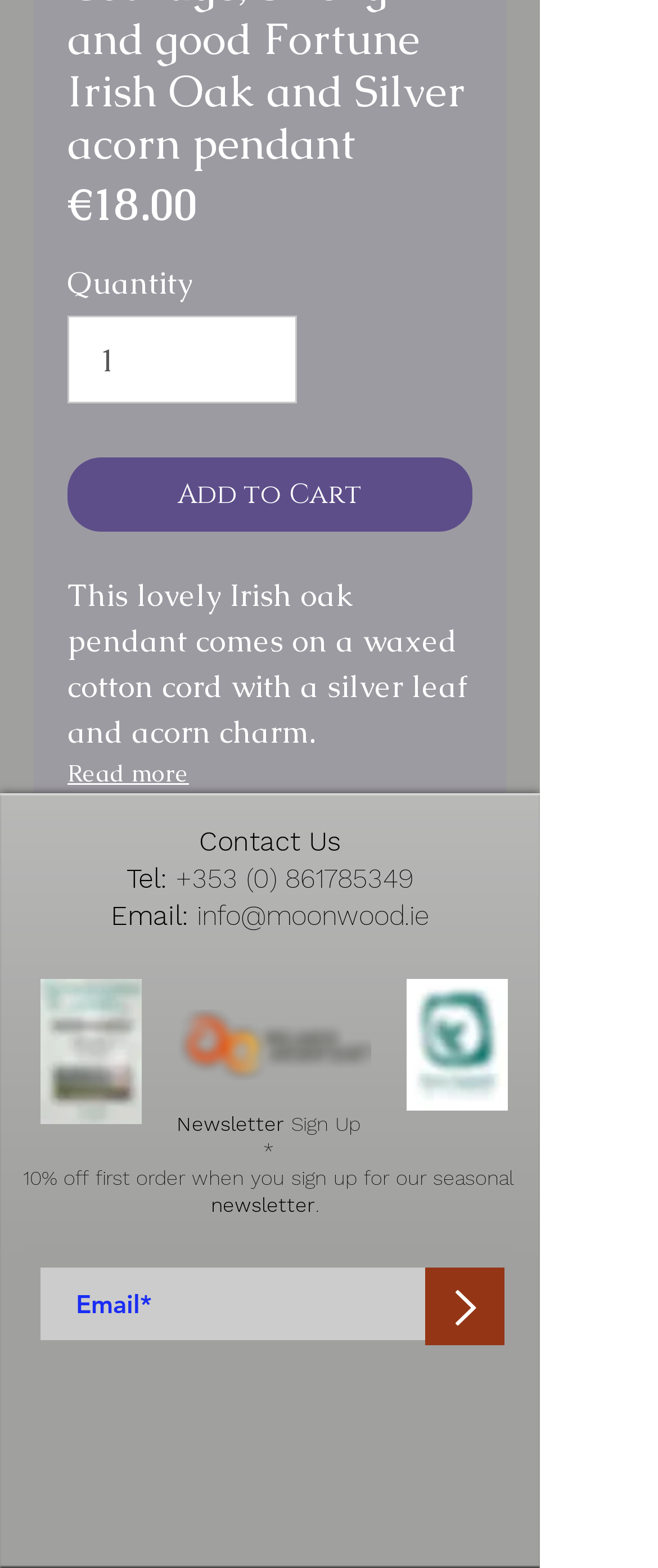Could you indicate the bounding box coordinates of the region to click in order to complete this instruction: "Add to Cart".

[0.103, 0.292, 0.718, 0.339]